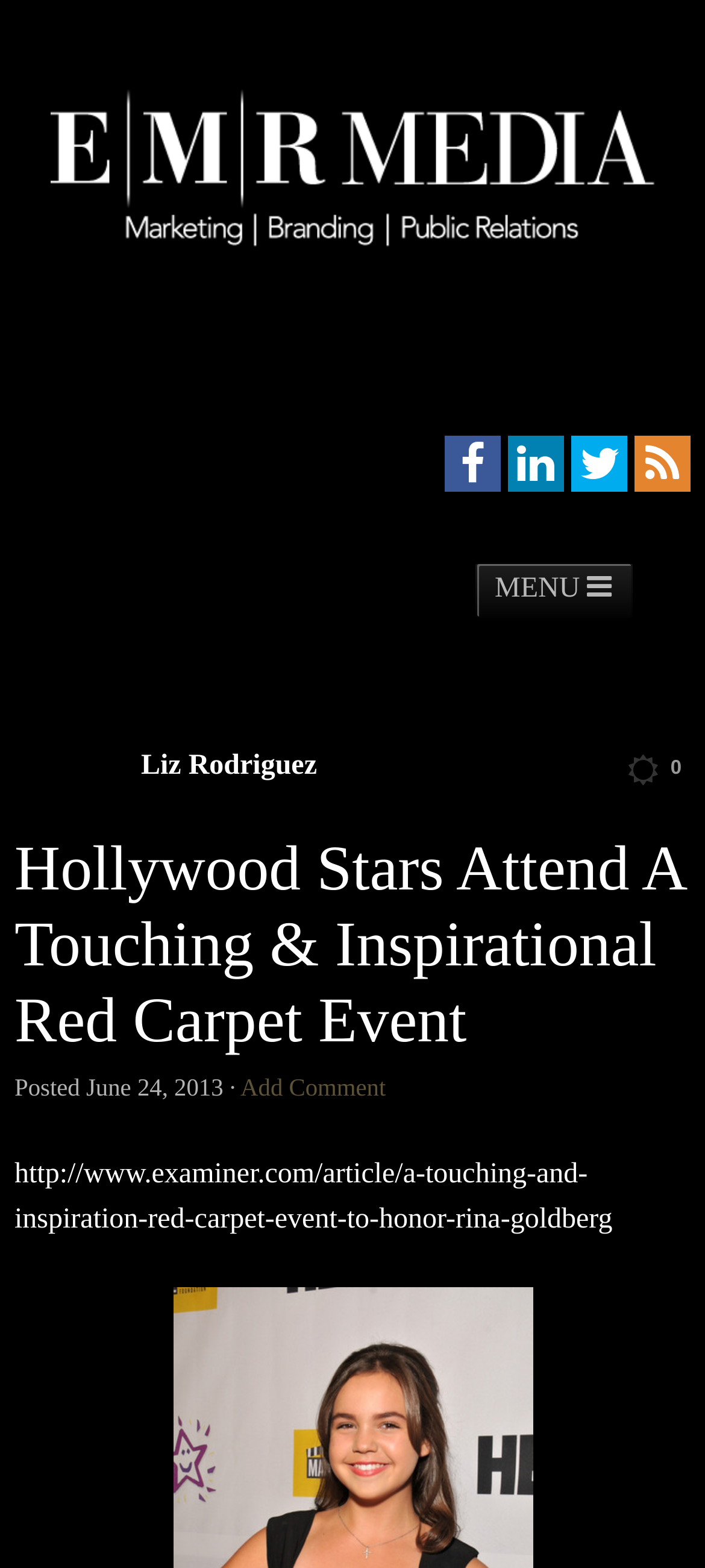Please answer the following question using a single word or phrase: What is the type of publicity service mentioned?

Film Publicity